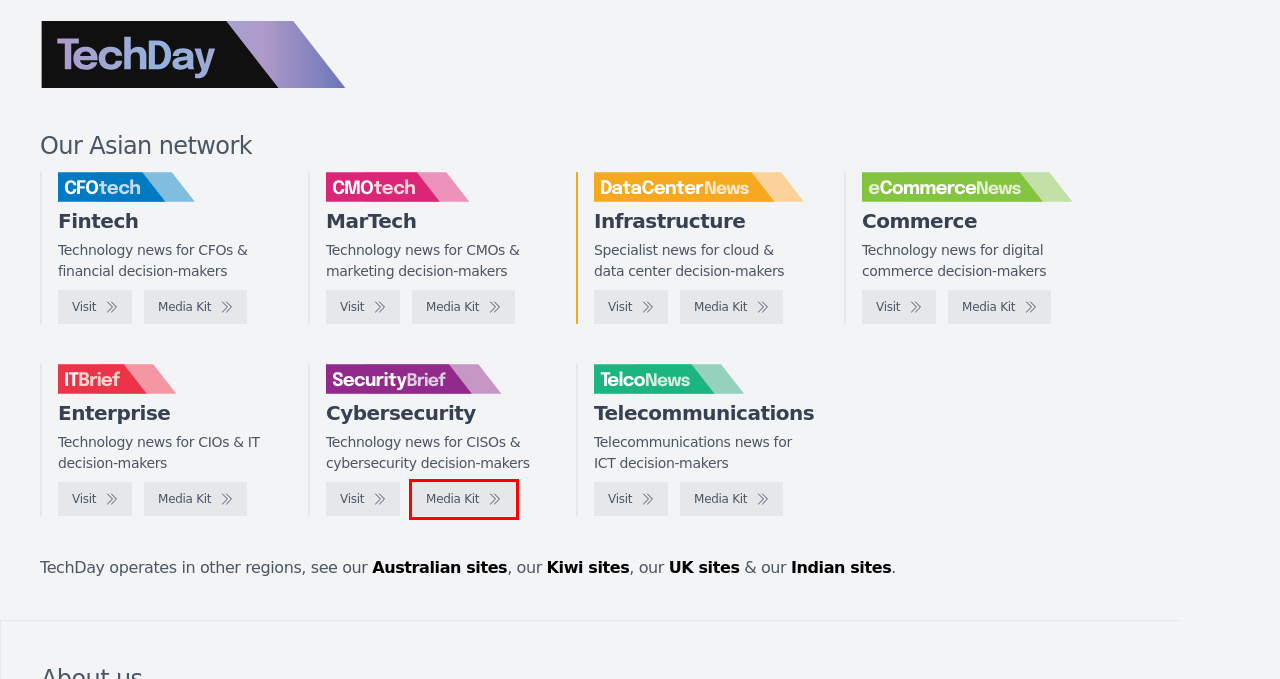Consider the screenshot of a webpage with a red bounding box and select the webpage description that best describes the new page that appears after clicking the element inside the red box. Here are the candidates:
A. eCommerceNews Asia - Technology news for digital commerce decision-makers
B. TelcoNews Asia - Media kit
C. IT Brief Asia - Media kit
D. TechDay New Zealand - Aotearoa's technology news network
E. eCommerceNews Asia - Media kit
F. CMOtech Asia - Media kit
G. SecurityBrief Asia - Media kit
H. TelcoNews Asia - Telecommunications news for ICT decision-makers

G